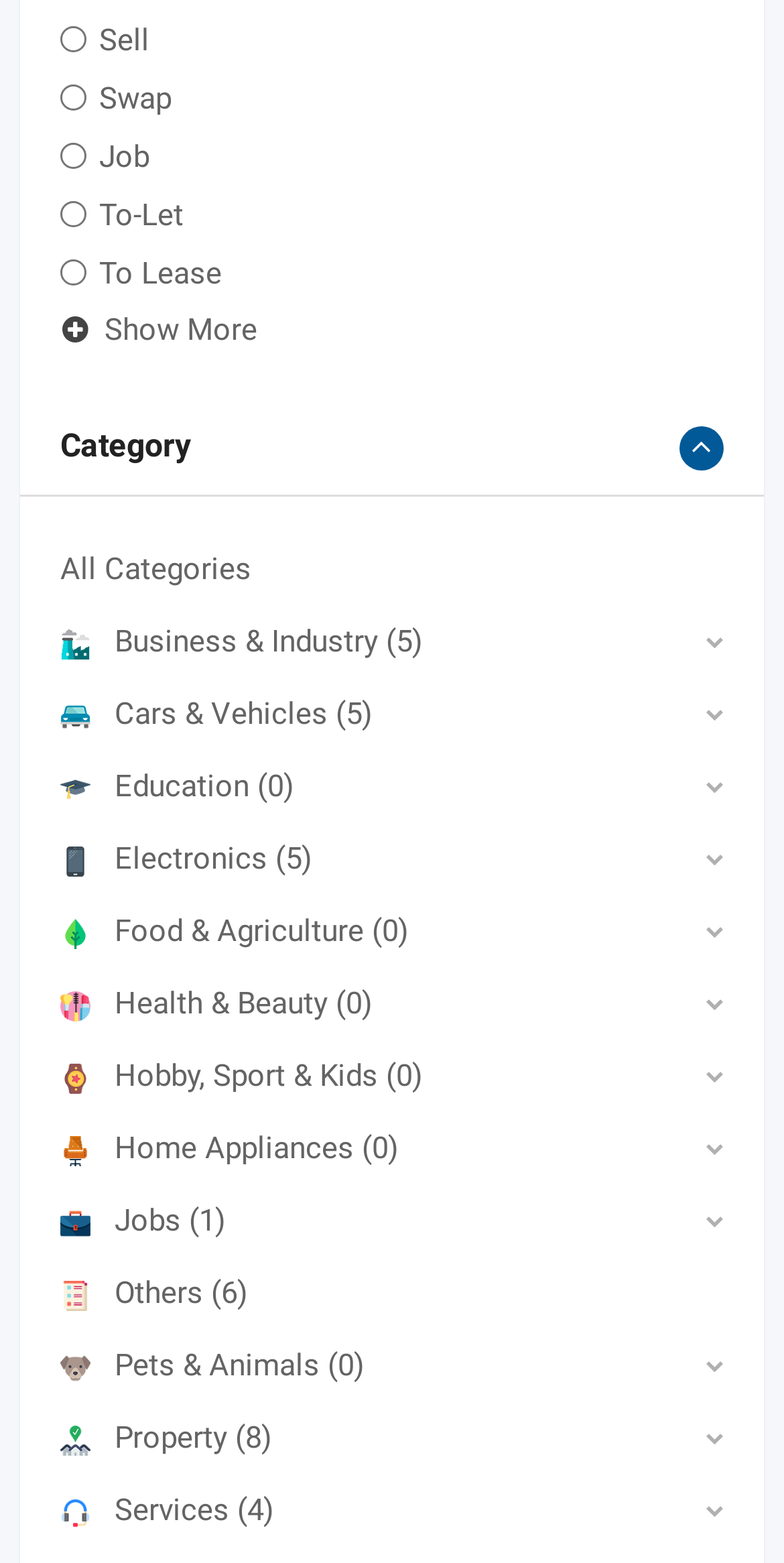Locate the bounding box coordinates of the area where you should click to accomplish the instruction: "Click on Property link".

[0.077, 0.908, 0.346, 0.932]